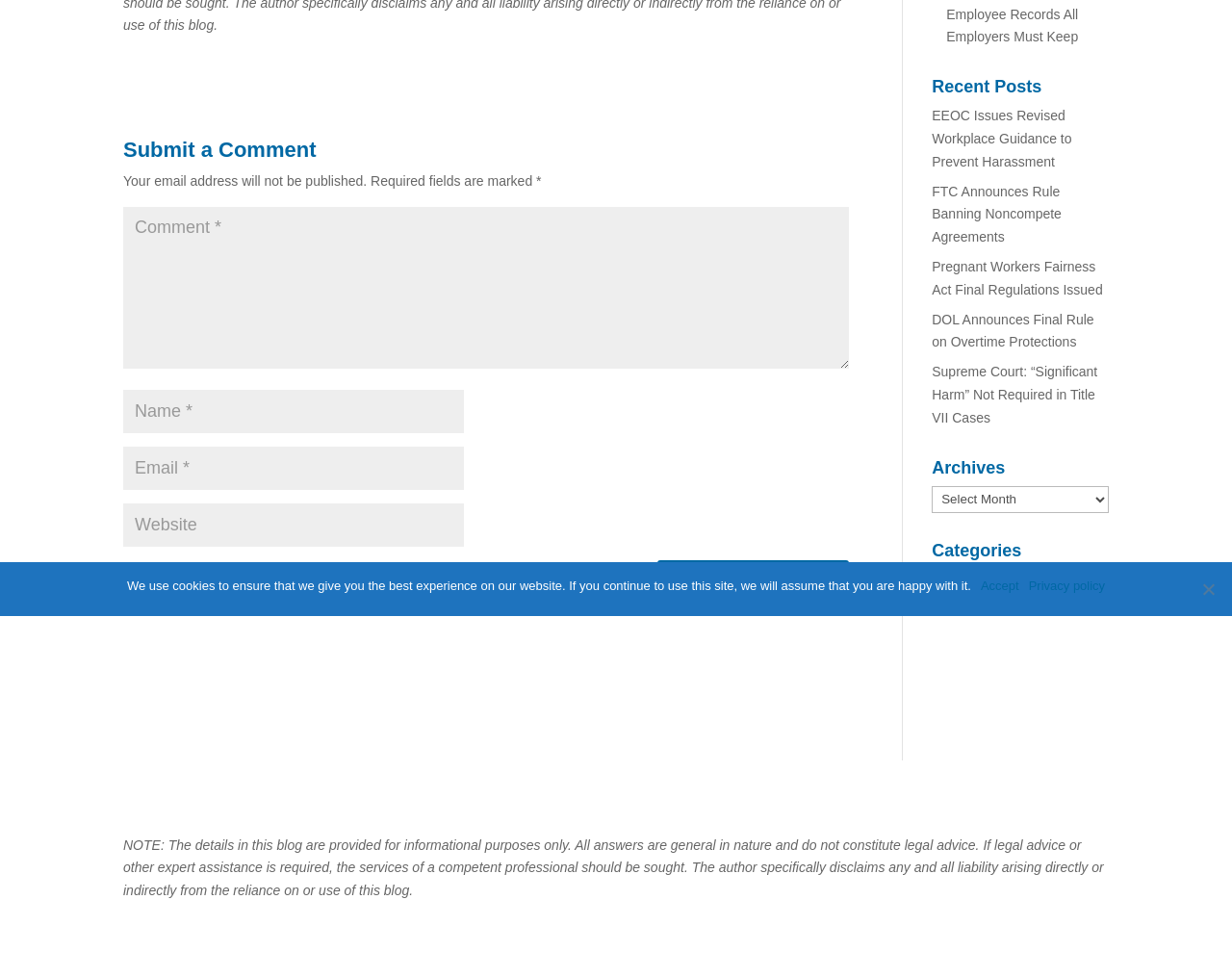Locate the bounding box of the UI element defined by this description: "Accept". The coordinates should be given as four float numbers between 0 and 1, formatted as [left, top, right, bottom].

[0.796, 0.59, 0.827, 0.61]